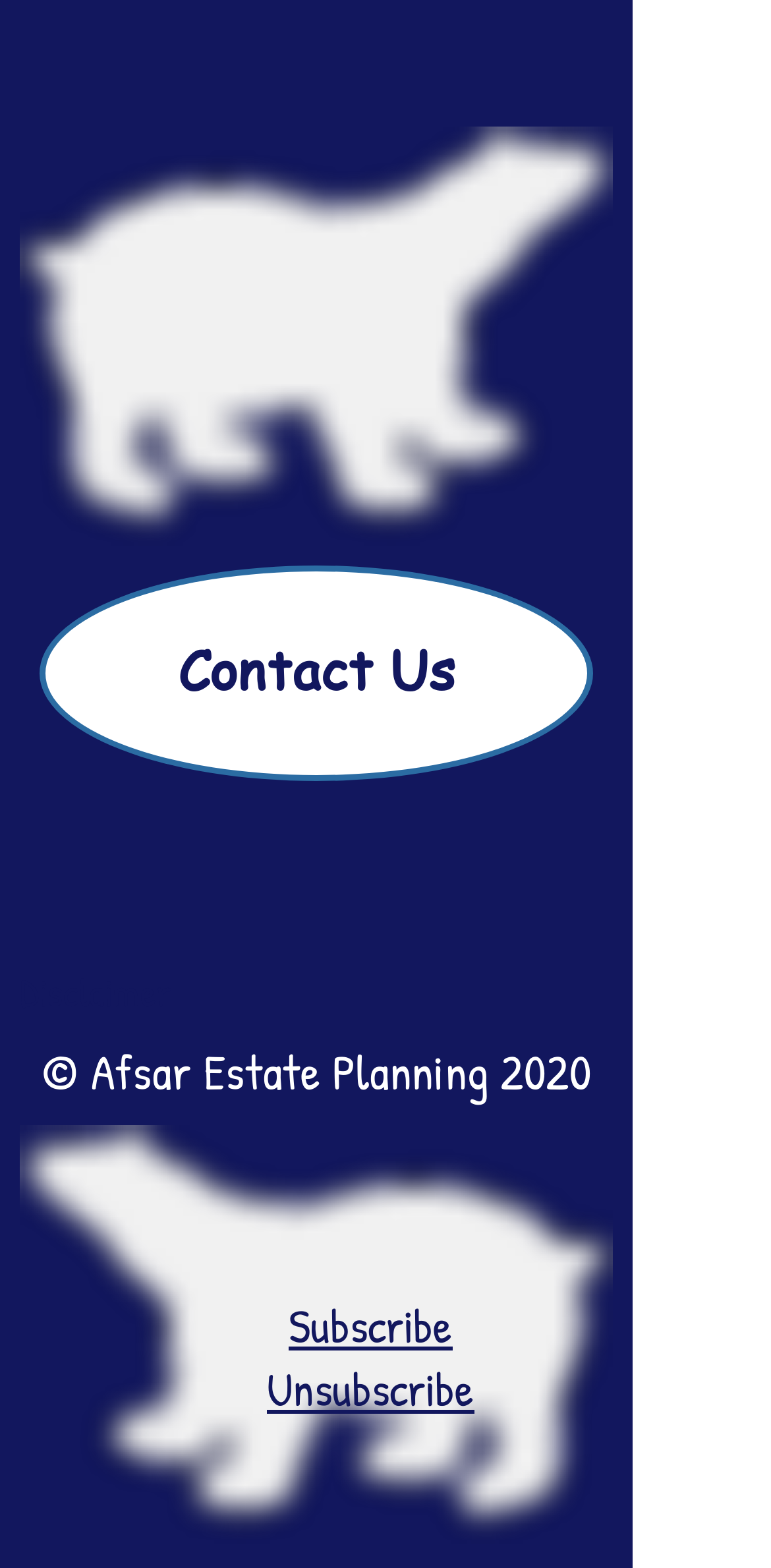Provide a short, one-word or phrase answer to the question below:
How can users contact the company?

Through the 'Contact Us' link